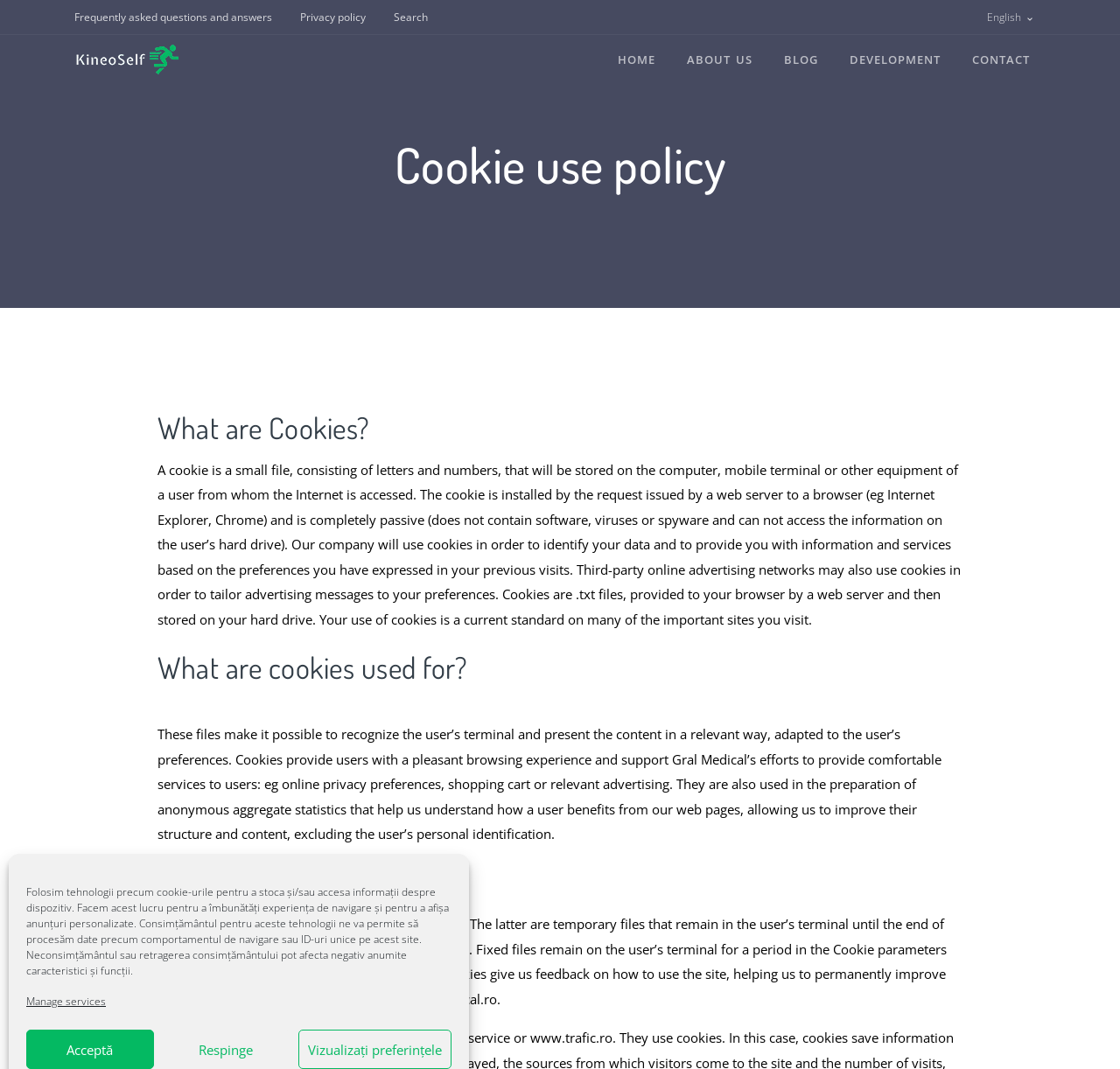Identify the bounding box coordinates of the specific part of the webpage to click to complete this instruction: "Search on the website".

[0.339, 0.0, 0.395, 0.032]